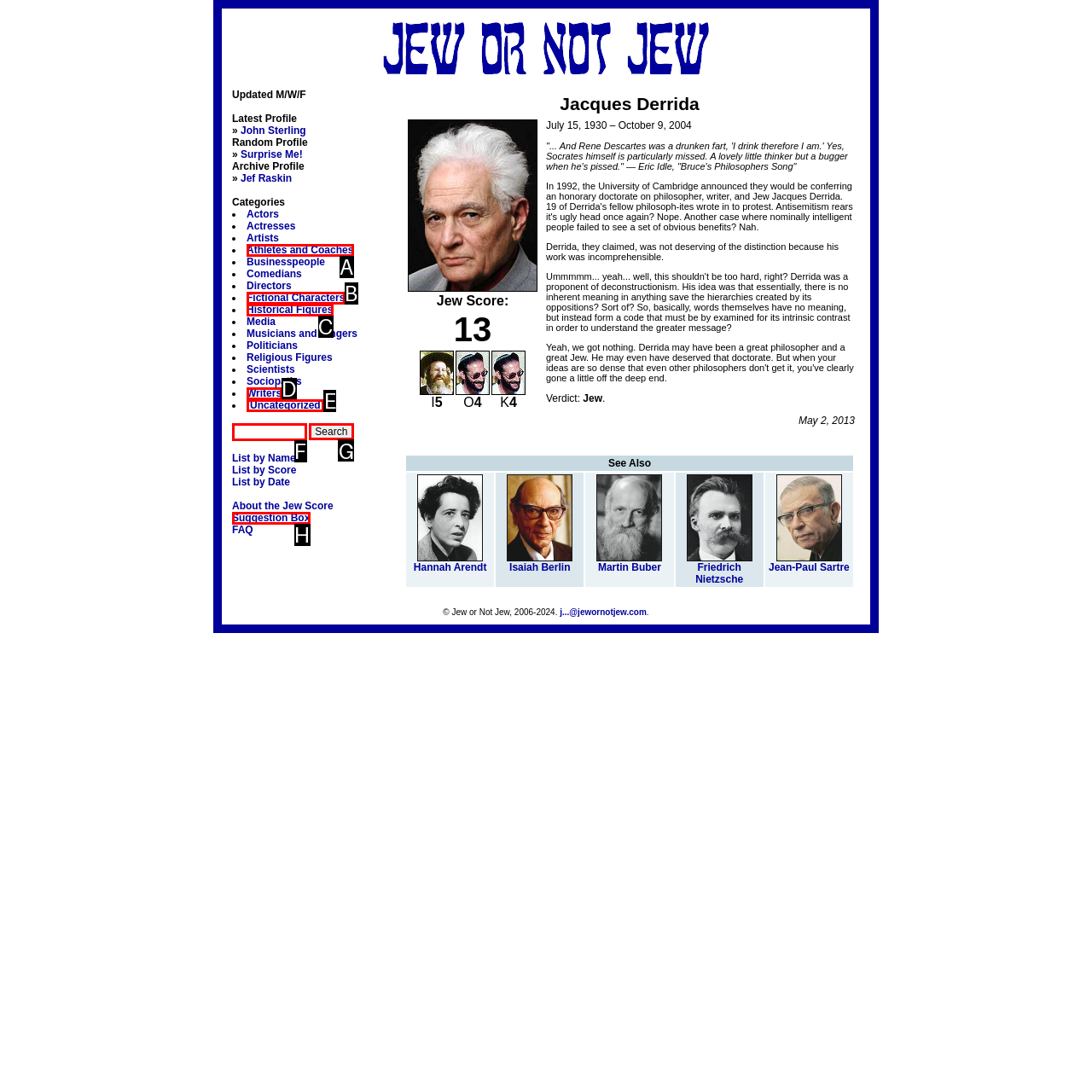From the available options, which lettered element should I click to complete this task: Search?

G